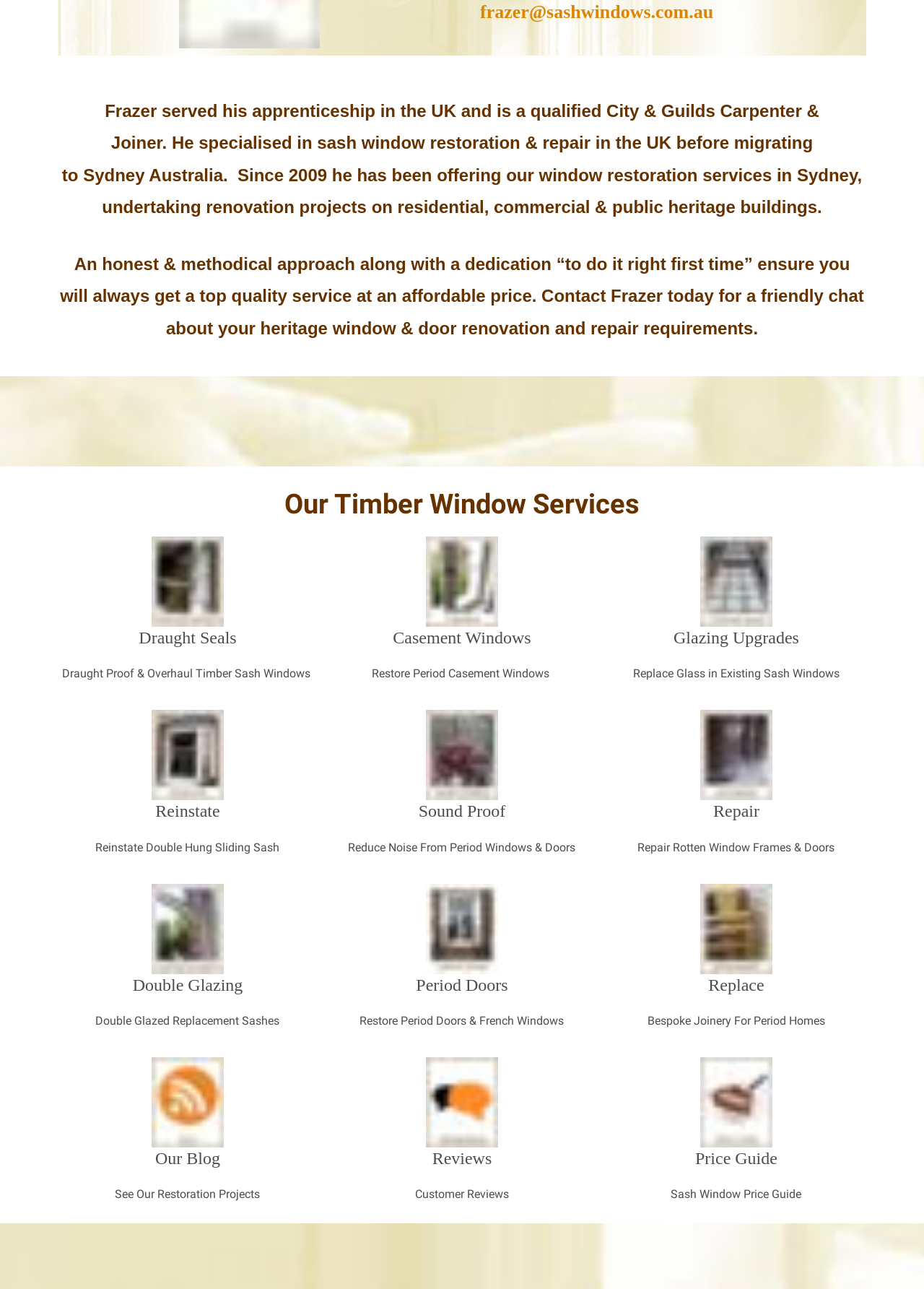Determine the bounding box coordinates of the clickable element to achieve the following action: 'Contact Frazer today'. Provide the coordinates as four float values between 0 and 1, formatted as [left, top, right, bottom].

[0.18, 0.222, 0.935, 0.262]